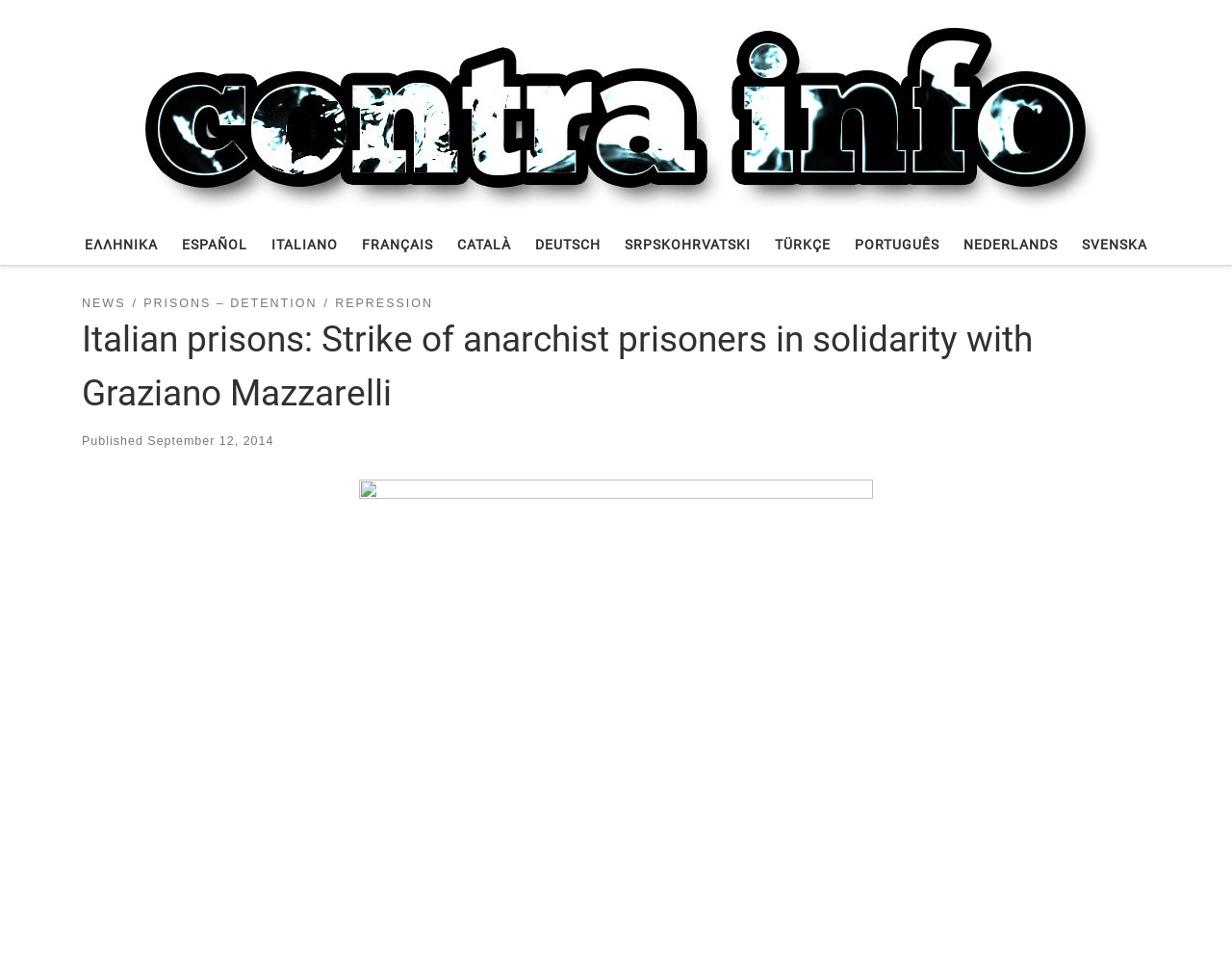Please mark the clickable region by giving the bounding box coordinates needed to complete this instruction: "go to Contra Info homepage".

[0.106, 0.094, 0.894, 0.134]